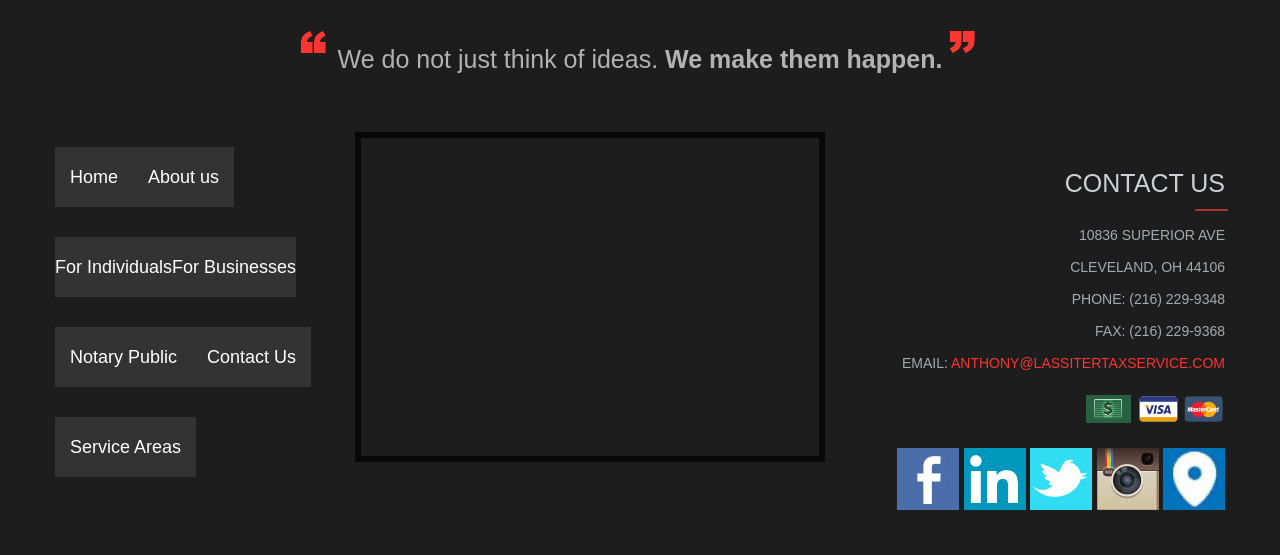What is the company's phone number? Observe the screenshot and provide a one-word or short phrase answer.

(216) 229-9348